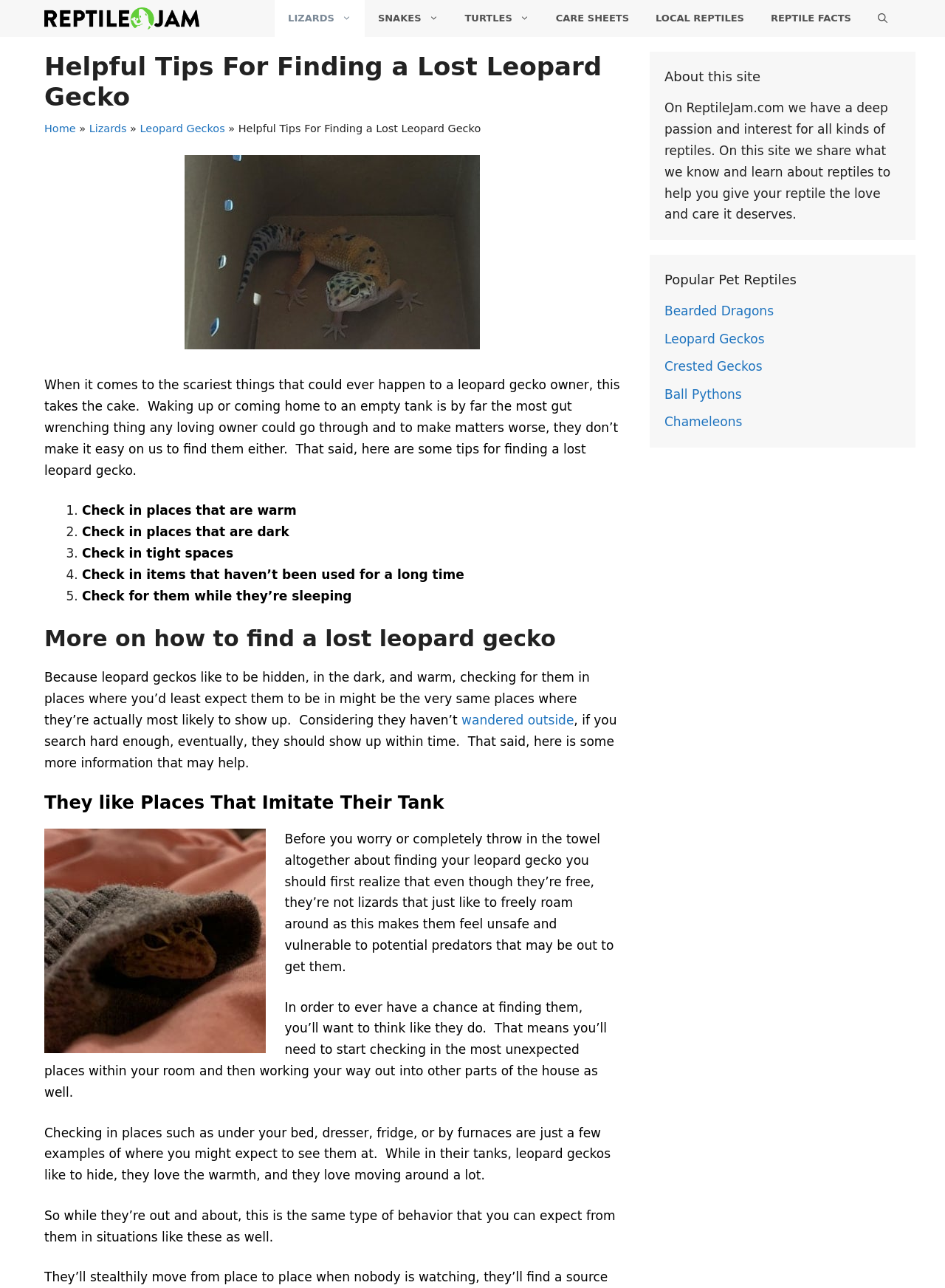Locate the bounding box coordinates for the element described below: "aria-label="Open Search Bar"". The coordinates must be four float values between 0 and 1, formatted as [left, top, right, bottom].

[0.915, 0.0, 0.953, 0.029]